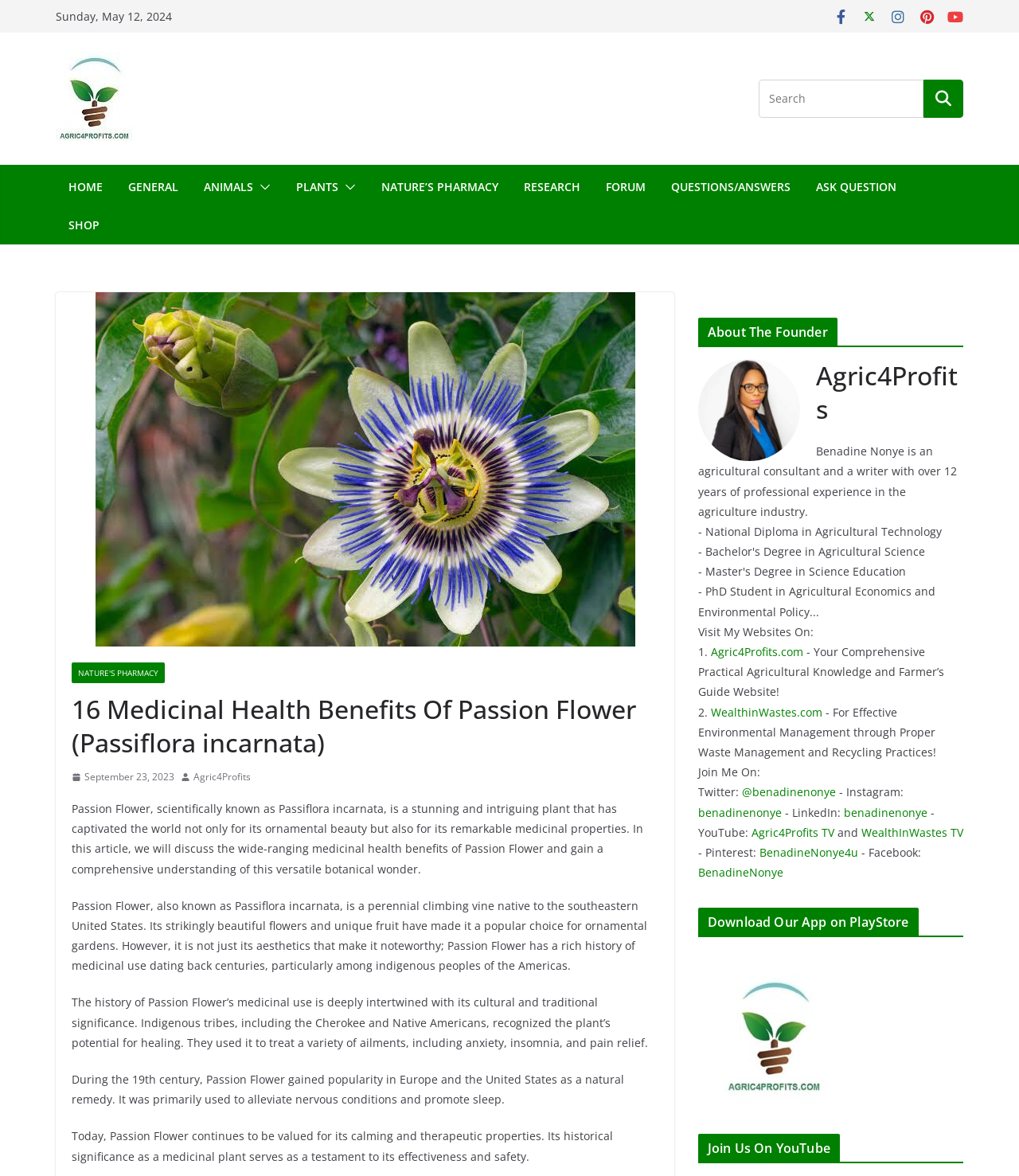Indicate the bounding box coordinates of the element that must be clicked to execute the instruction: "Search for something". The coordinates should be given as four float numbers between 0 and 1, i.e., [left, top, right, bottom].

[0.745, 0.068, 0.906, 0.1]